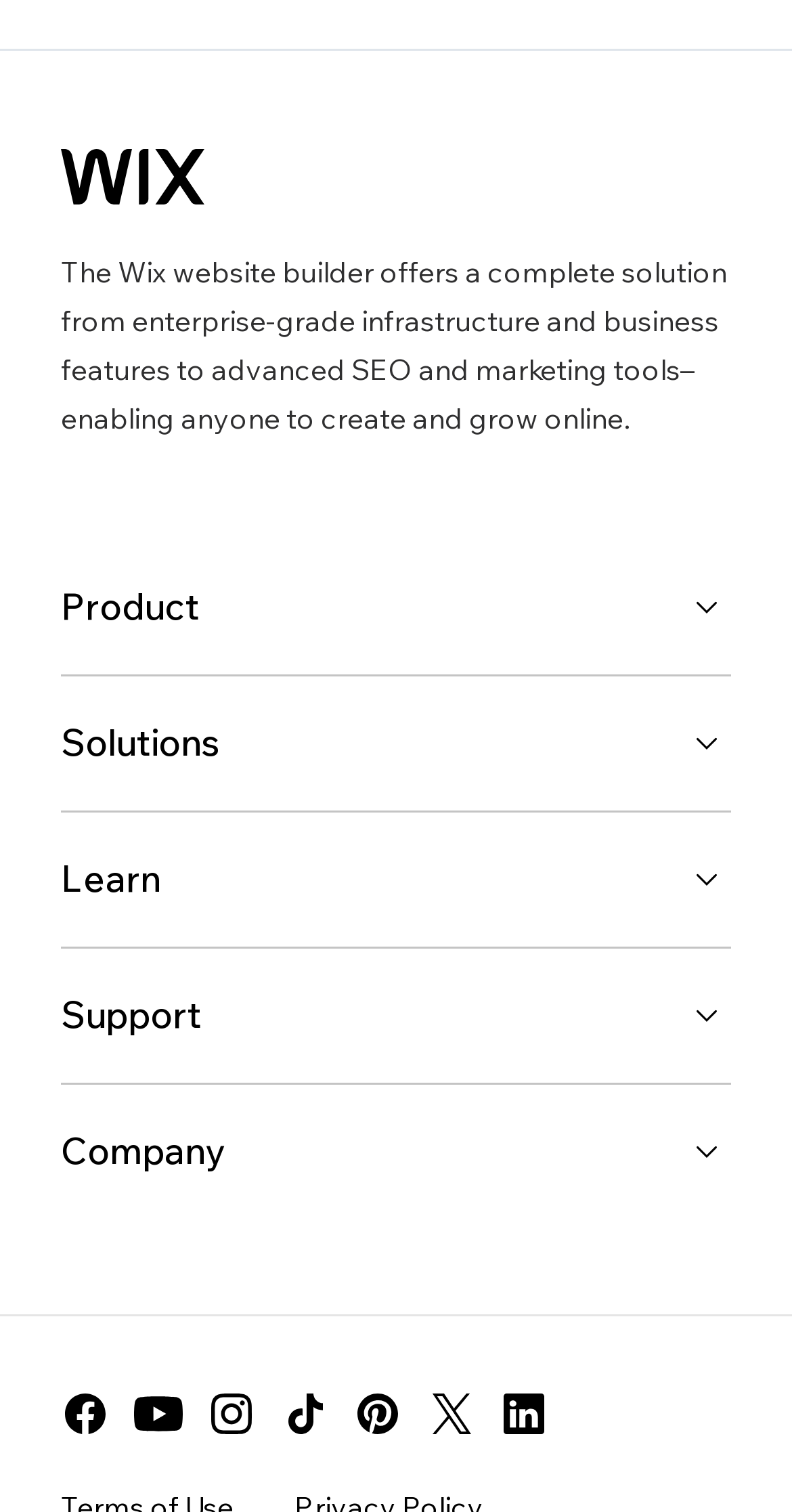Calculate the bounding box coordinates for the UI element based on the following description: "aria-label="instagram" title="Instagram"". Ensure the coordinates are four float numbers between 0 and 1, i.e., [left, top, right, bottom].

[0.262, 0.911, 0.323, 0.96]